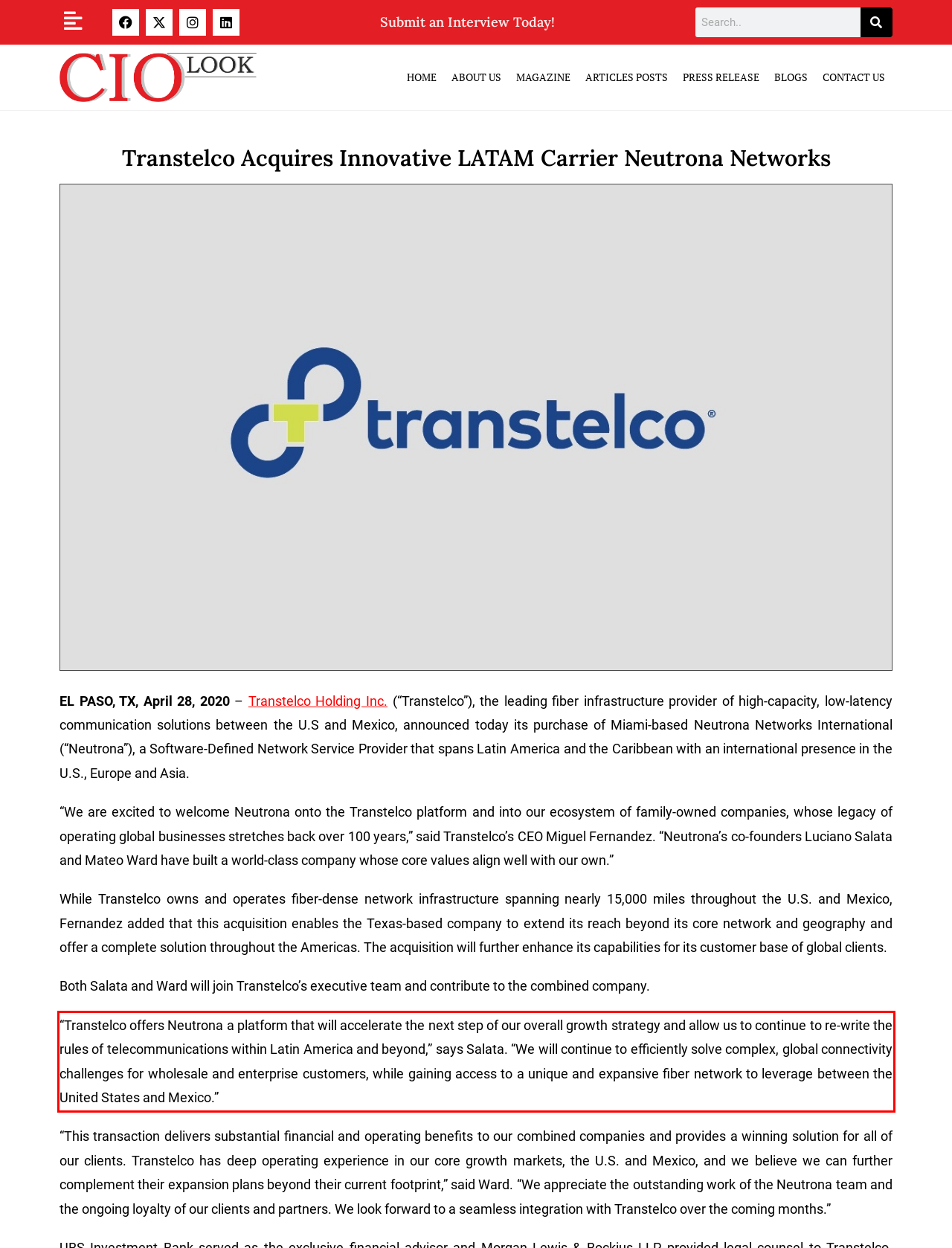Identify the red bounding box in the webpage screenshot and perform OCR to generate the text content enclosed.

“Transtelco offers Neutrona a platform that will accelerate the next step of our overall growth strategy and allow us to continue to re-write the rules of telecommunications within Latin America and beyond,” says Salata. “We will continue to efficiently solve complex, global connectivity challenges for wholesale and enterprise customers, while gaining access to a unique and expansive fiber network to leverage between the United States and Mexico.”